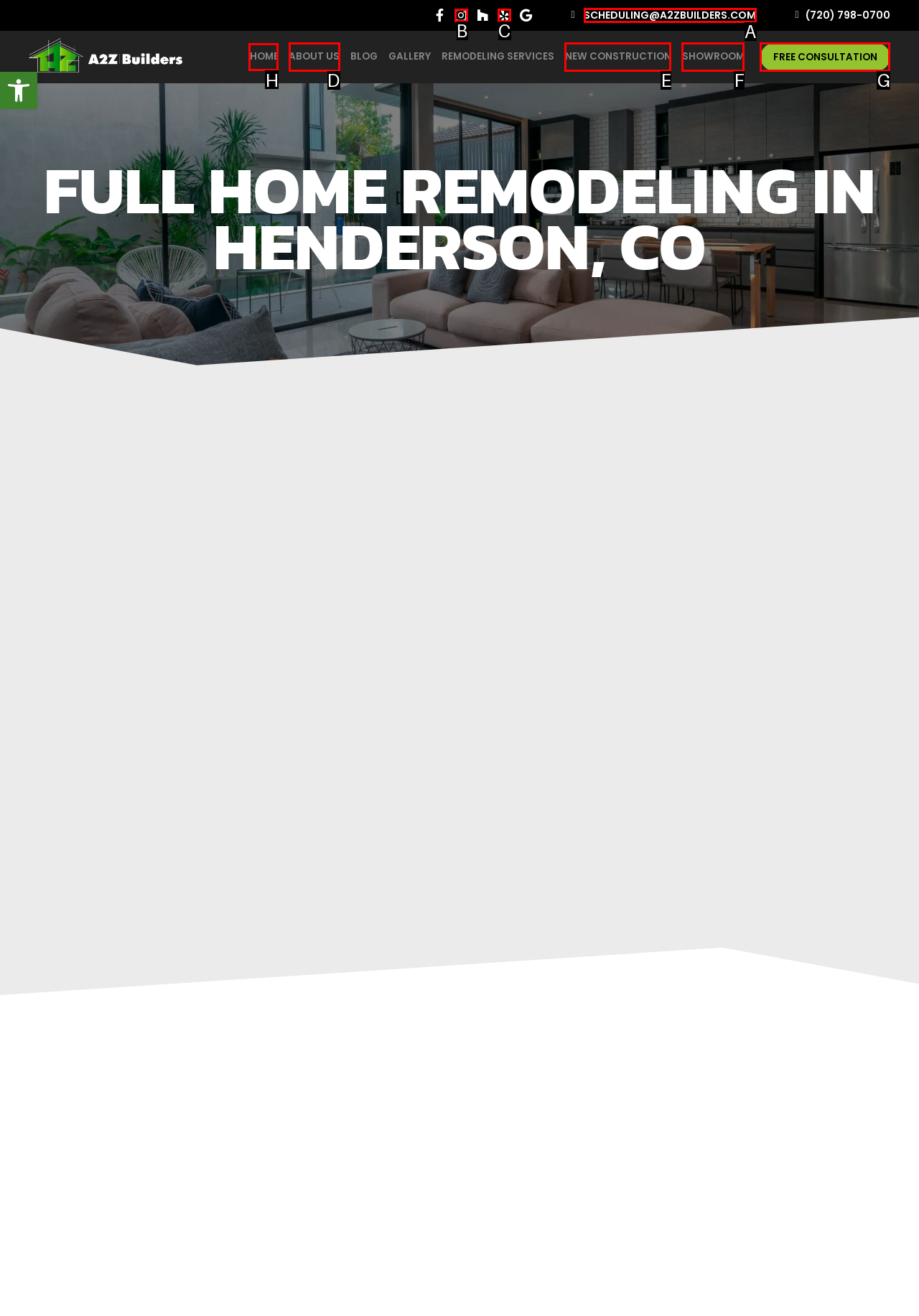Determine which UI element you should click to perform the task: Visit the HOME page
Provide the letter of the correct option from the given choices directly.

H